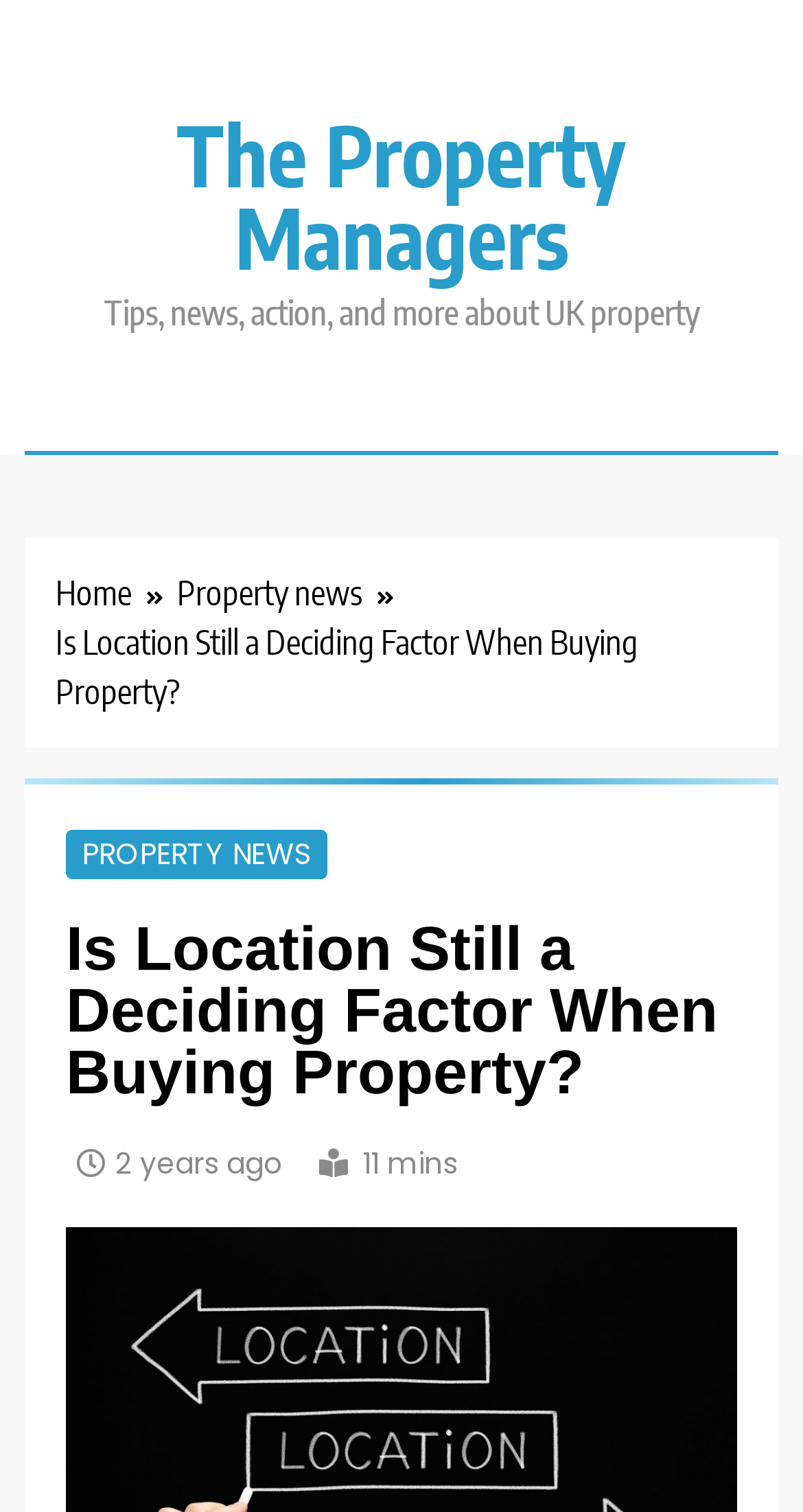How long does it take to read this article?
Based on the image, answer the question with as much detail as possible.

I found this information by looking at the static text '11 mins' which is located below the article title and above the time '2 years ago', suggesting that it's the estimated reading time for the article.